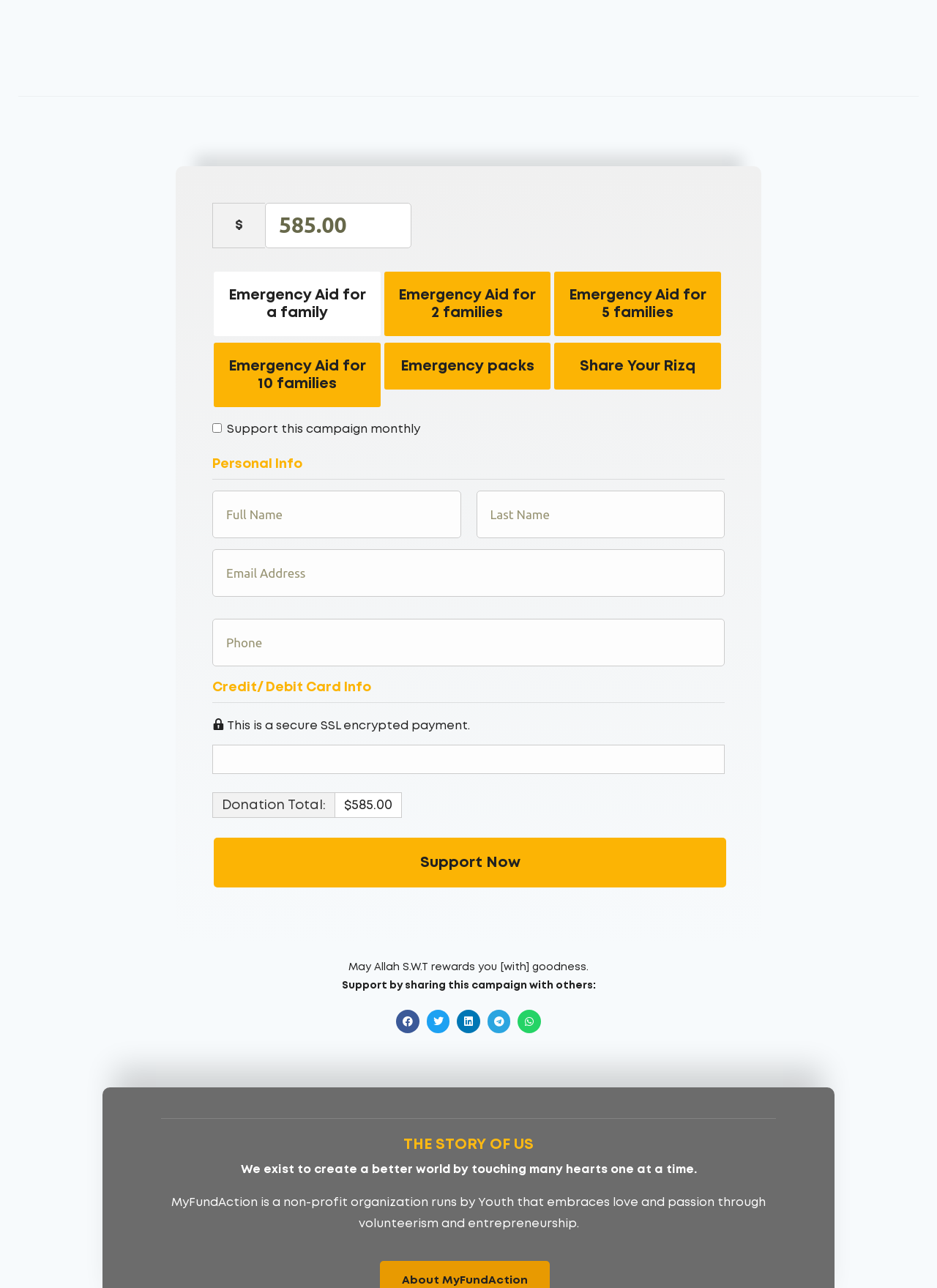Please provide a comprehensive response to the question below by analyzing the image: 
How many buttons are there for sharing the campaign?

The buttons for sharing the campaign are located at the bottom of the webpage, and they are 'Share on facebook', 'Share on twitter', 'Share on linkedin', 'Share on telegram', and 'Share on whatsapp'. These buttons are grouped together, and their bounding box coordinates are [0.423, 0.784, 0.447, 0.802], [0.455, 0.784, 0.48, 0.802], [0.488, 0.784, 0.512, 0.802], [0.52, 0.784, 0.545, 0.802], and [0.553, 0.784, 0.577, 0.802], respectively.